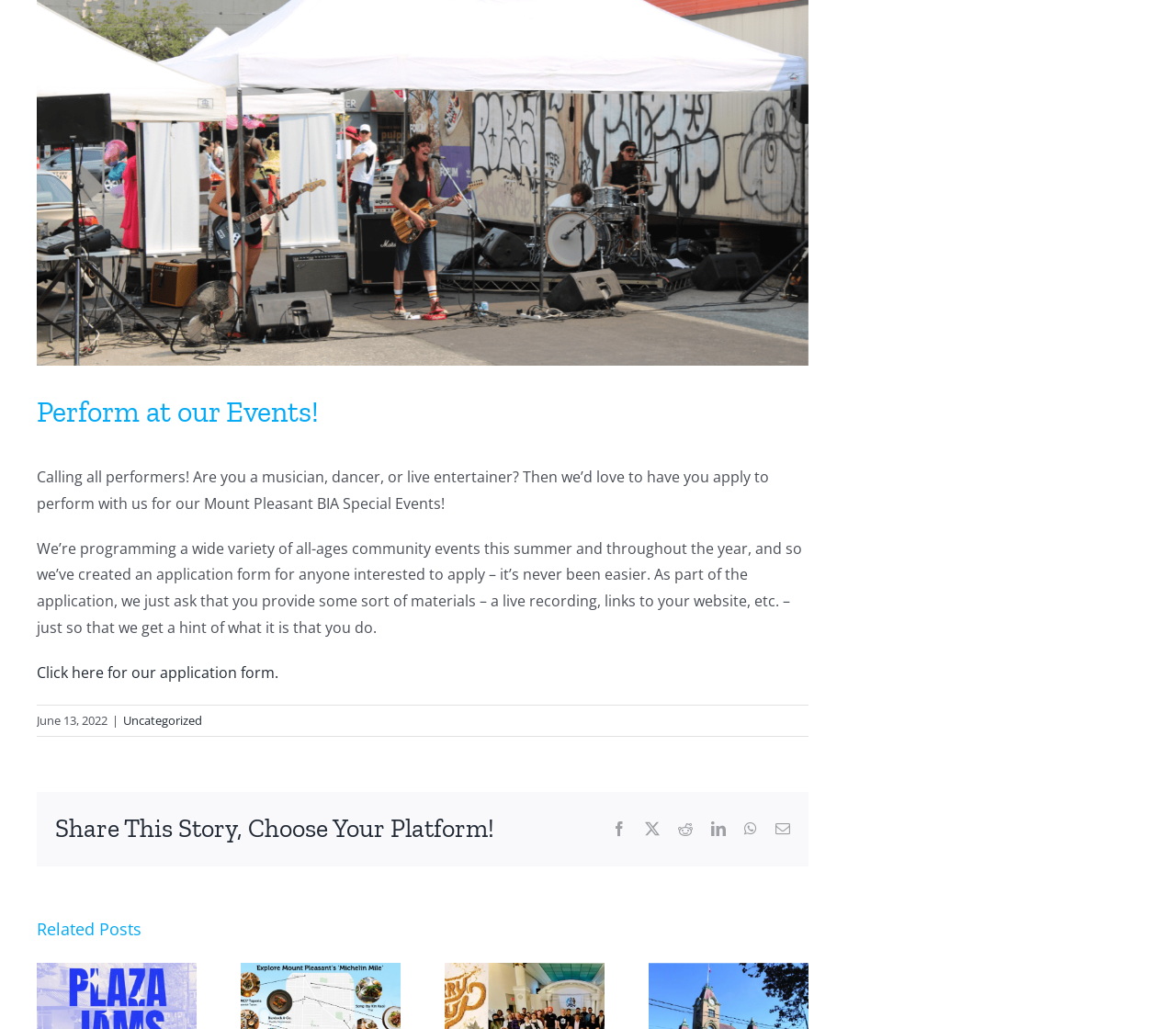Using the given element description, provide the bounding box coordinates (top-left x, top-left y, bottom-right x, bottom-right y) for the corresponding UI element in the screenshot: aria-label="Community Carols"

[0.552, 0.935, 0.688, 0.955]